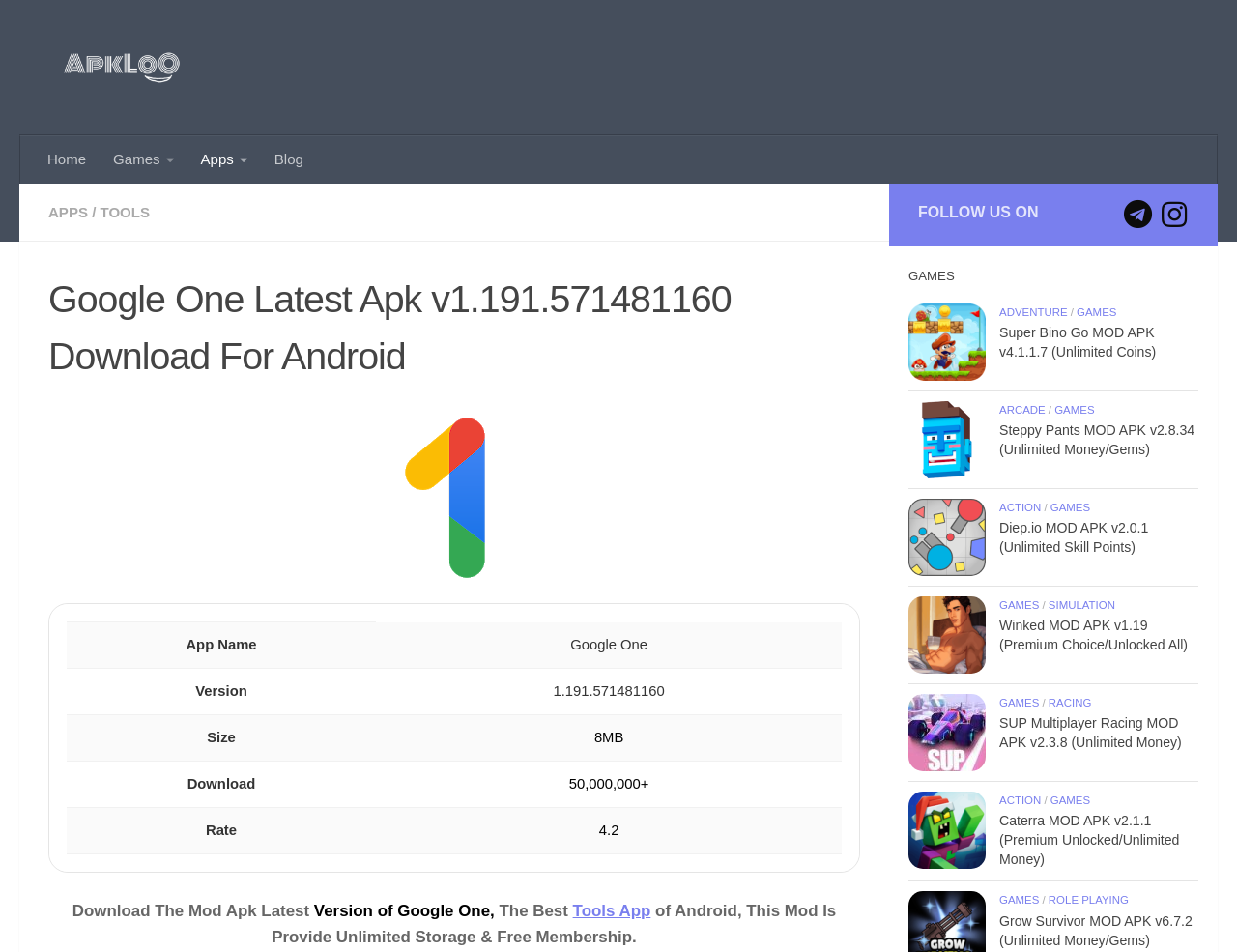Please identify the bounding box coordinates of the area I need to click to accomplish the following instruction: "Follow us on Telegram".

[0.908, 0.21, 0.931, 0.241]